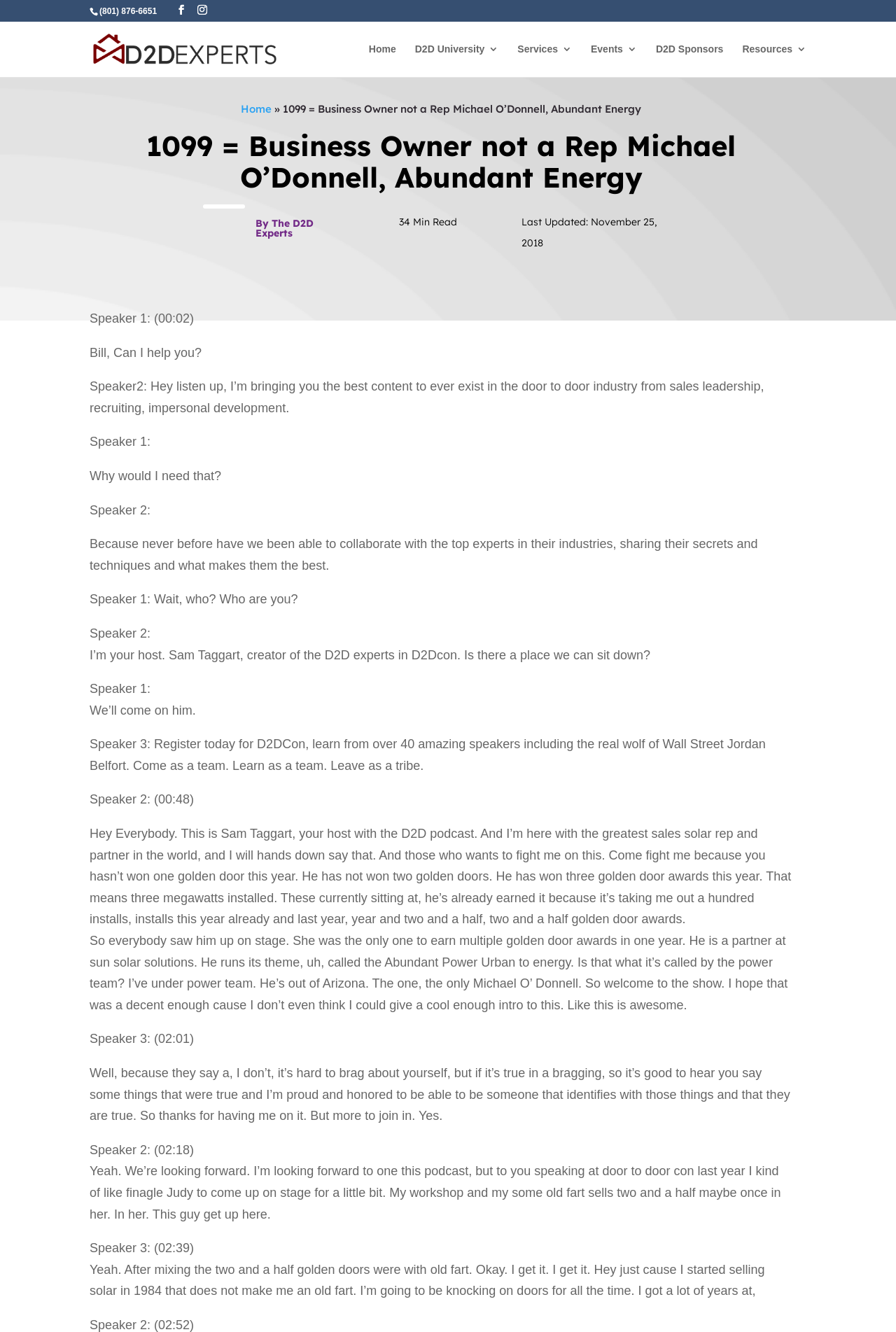Please answer the following query using a single word or phrase: 
What is the name of the business owner?

Michael O'Donnell